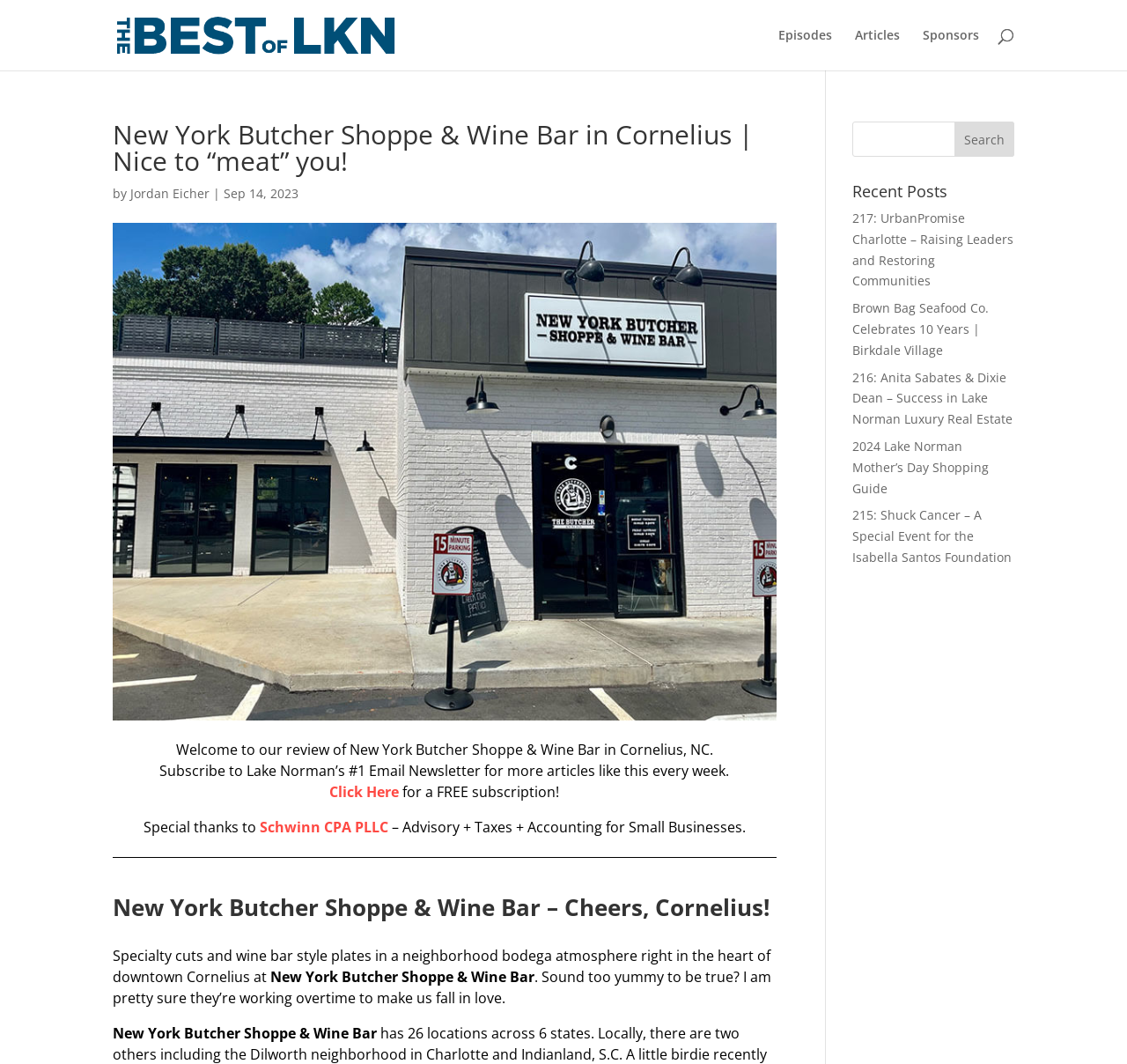Please identify the coordinates of the bounding box that should be clicked to fulfill this instruction: "Subscribe to Lake Norman’s #1 Email Newsletter".

[0.293, 0.735, 0.354, 0.753]